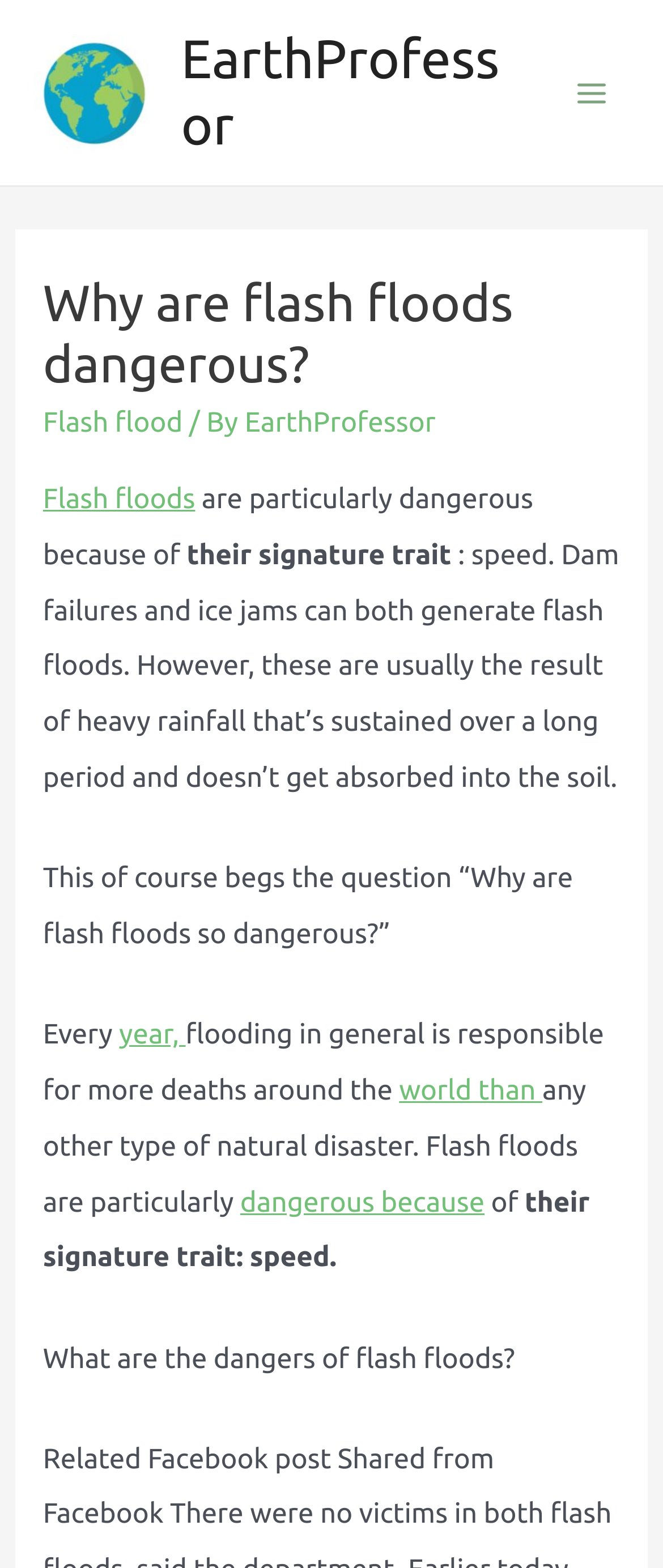What can generate flash floods?
Please provide a comprehensive and detailed answer to the question.

The webpage states that dam failures and ice jams can both generate flash floods. This is mentioned in the text 'Dam failures and ice jams can both generate flash floods.'